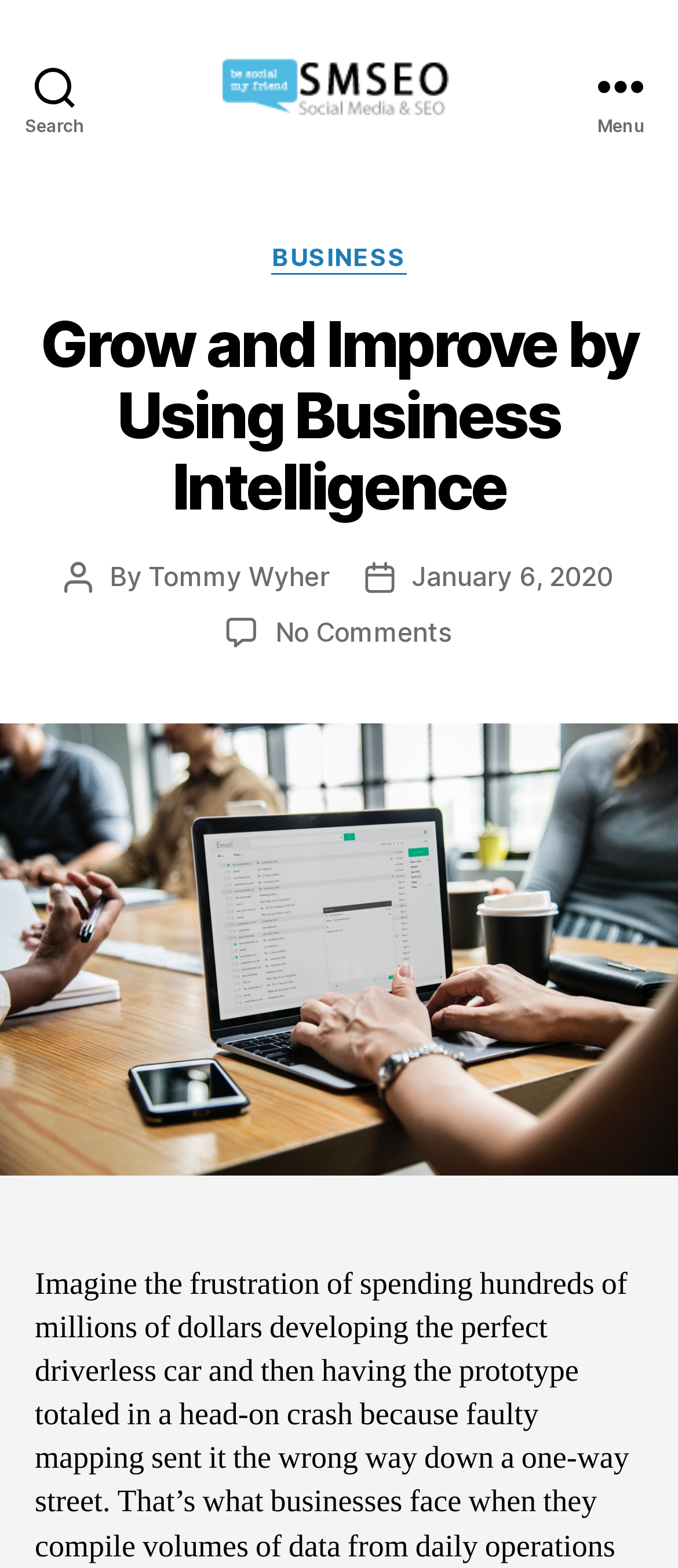Generate a thorough description of the webpage.

The webpage appears to be a blog post titled "Grow and Improve by Using Business Intelligence" on a website called Social Media SEO. At the top left corner, there is a search button labeled "Search". Next to it, there is a social media SEO logo, which is an image with a link. The logo is accompanied by the text "Social Media SEO" on its right side.

On the top right corner, there is a menu button labeled "Menu". When expanded, the menu displays a header with the title "Categories" and a link to "BUSINESS". Below the title, there is a heading that repeats the title of the blog post. 

The blog post itself is divided into sections. The author's name, "Tommy Wyher", is mentioned, along with the post date, "January 6, 2020". There is also a note indicating that there are no comments on the post. 

The main content of the blog post is not explicitly described in the accessibility tree, but the meta description suggests that it may be related to the development of driverless cars. Below the text, there is a large image that takes up most of the width of the page.